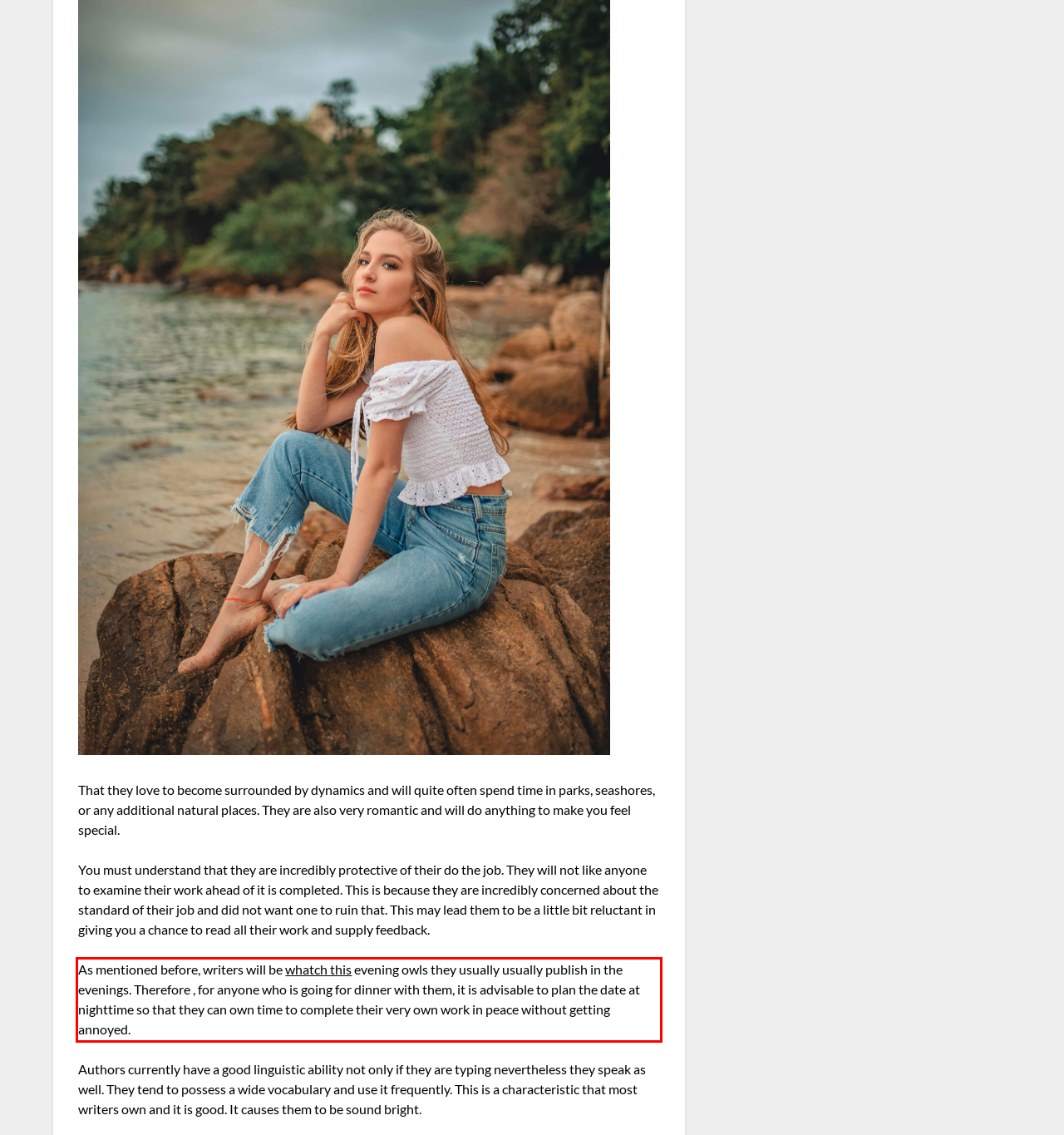Using the provided webpage screenshot, identify and read the text within the red rectangle bounding box.

As mentioned before, writers will be whatch this evening owls they usually usually publish in the evenings. Therefore , for anyone who is going for dinner with them, it is advisable to plan the date at nighttime so that they can own time to complete their very own work in peace without getting annoyed.